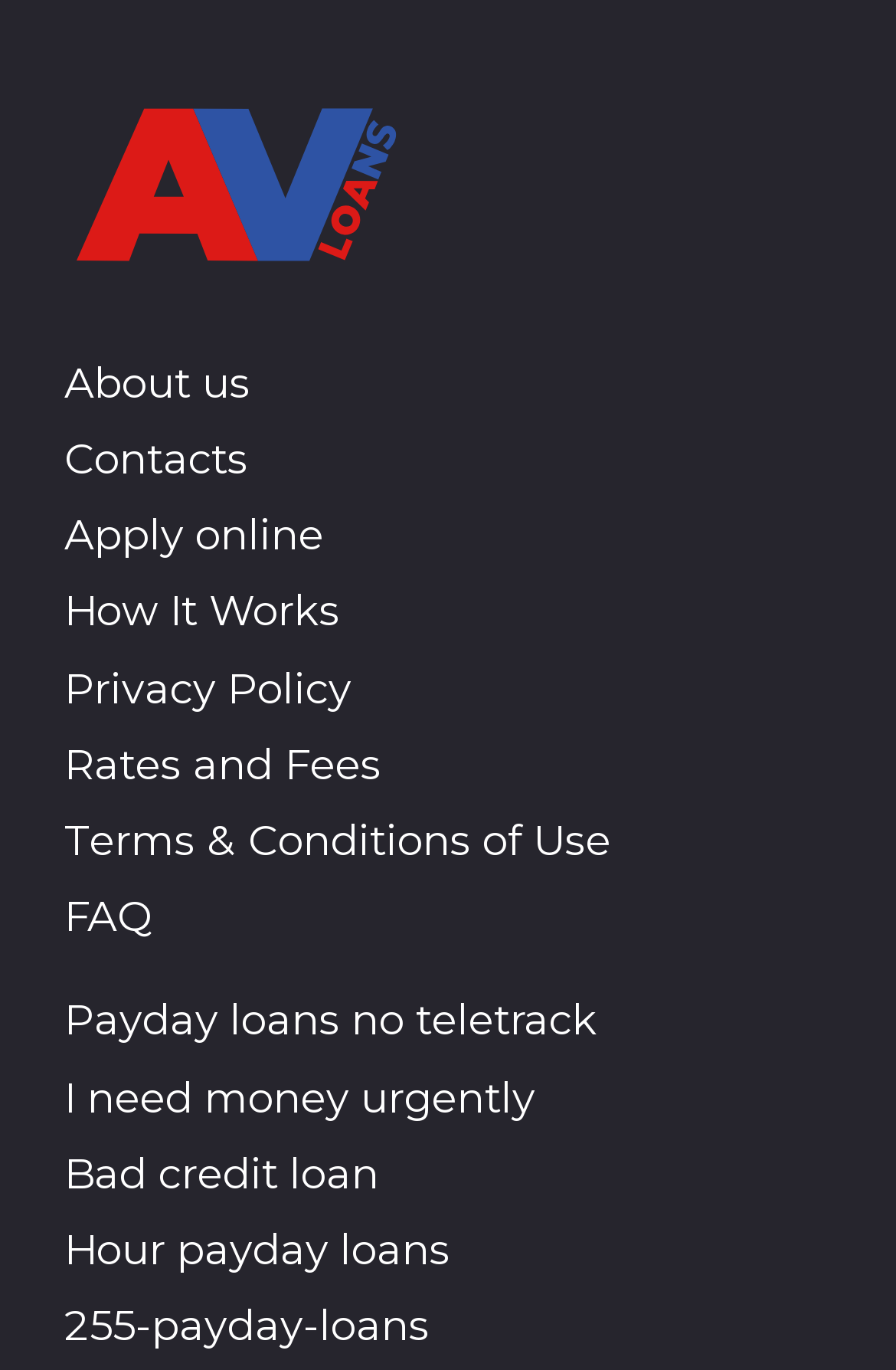Find the bounding box coordinates of the element you need to click on to perform this action: 'Apply for a loan online'. The coordinates should be represented by four float values between 0 and 1, in the format [left, top, right, bottom].

[0.072, 0.373, 0.362, 0.41]